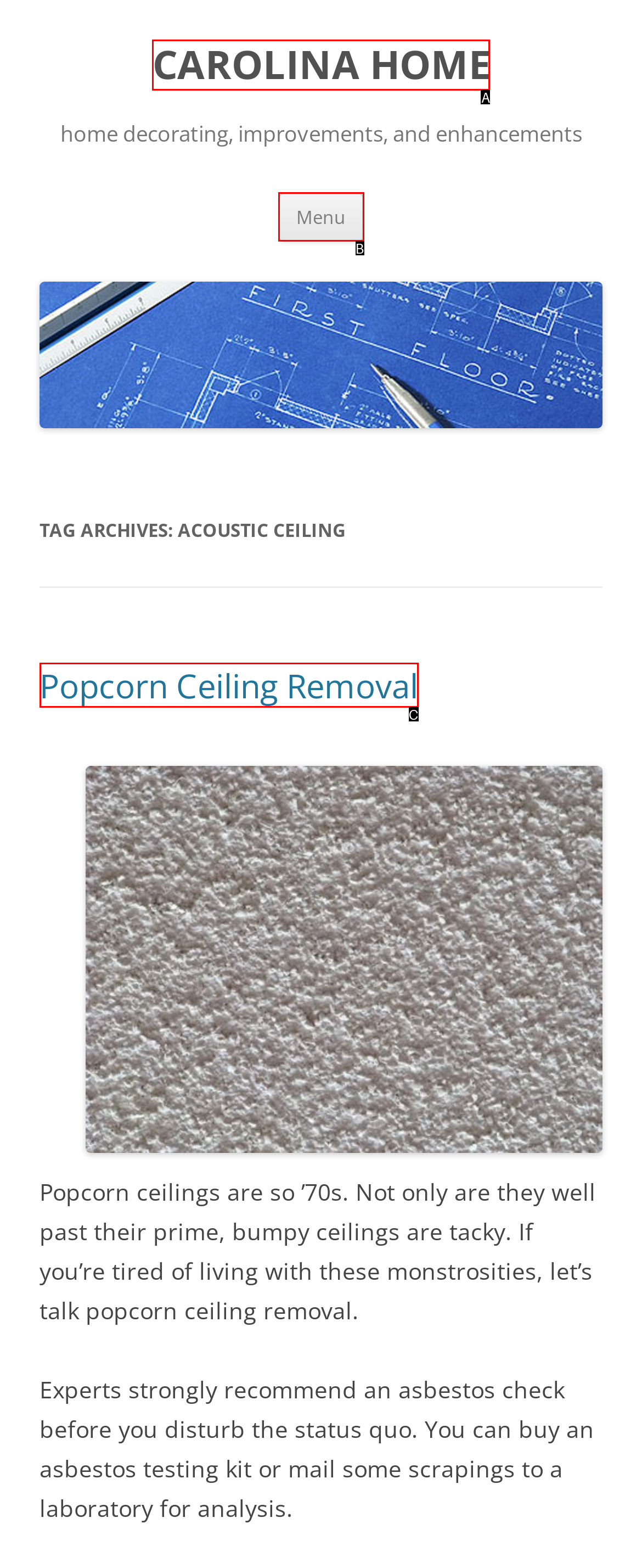Examine the description: Menu and indicate the best matching option by providing its letter directly from the choices.

B